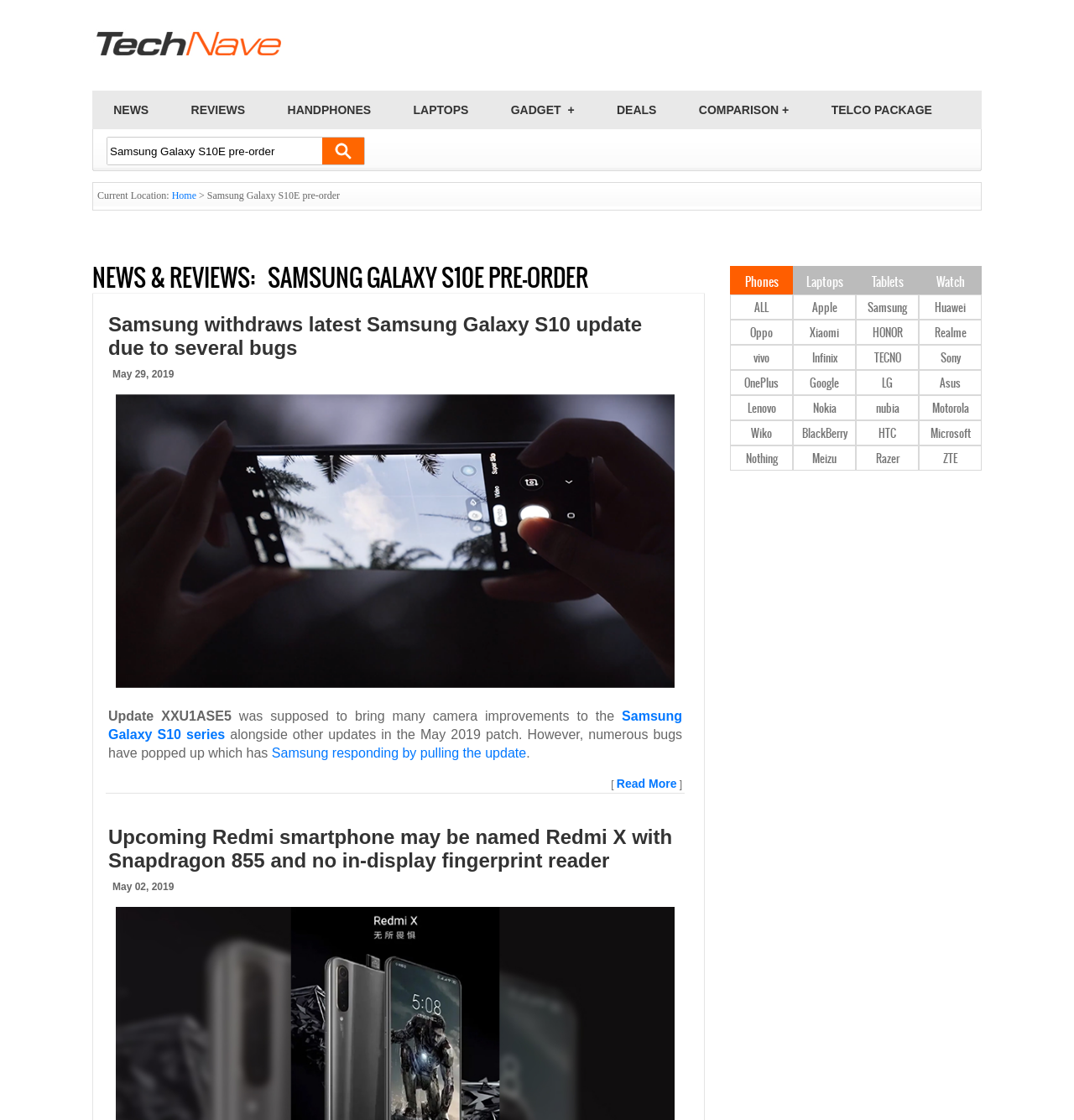Articulate a complete and detailed caption of the webpage elements.

The webpage is about TechNave, a technology news and review website. At the top, there is a navigation bar with links to different sections, including NEWS, REVIEWS, HANDPHONES, LAPTOPS, GADGETS, DEALS, COMPARISON, and TELCO PACKAGE. Below the navigation bar, there is a search box with a placeholder text "Search for phones and news" and a search button.

On the left side, there is a section with a heading "NEWS & REVIEWS: SAMSUNG GALAXY S10E PRE-ORDER". Below the heading, there are two news articles. The first article is about Samsung withdrawing its latest Galaxy S10 update due to several bugs. The article has a heading, a brief summary, and a "Read More" link. There is also an image related to the article. The second article is about an upcoming Redmi smartphone, which may be named Redmi X with Snapdragon 855 and no in-display fingerprint reader.

On the right side, there is a section with links to different phone brands, including Apple, Samsung, Huawei, Oppo, Xiaomi, and others. There are also links to different categories, such as Phones, Laptops, Tablets, and Watch.

At the bottom of the page, there is a section with links to various phone brands, including OnePlus, Google, LG, Asus, Lenovo, Nokia, and others.